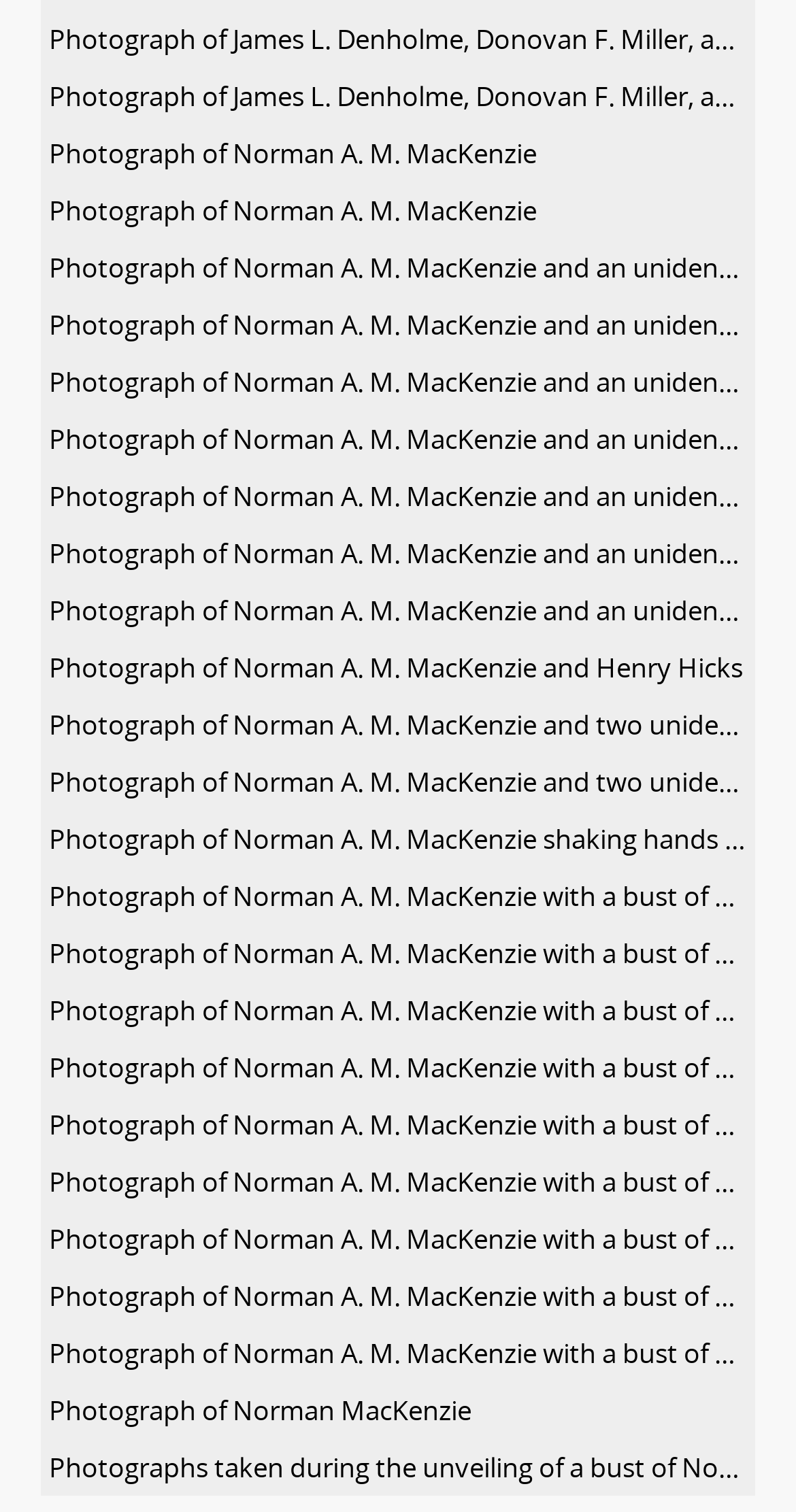Please answer the following question using a single word or phrase: 
Who is the main person featured in the photographs?

Norman A. M. MacKenzie